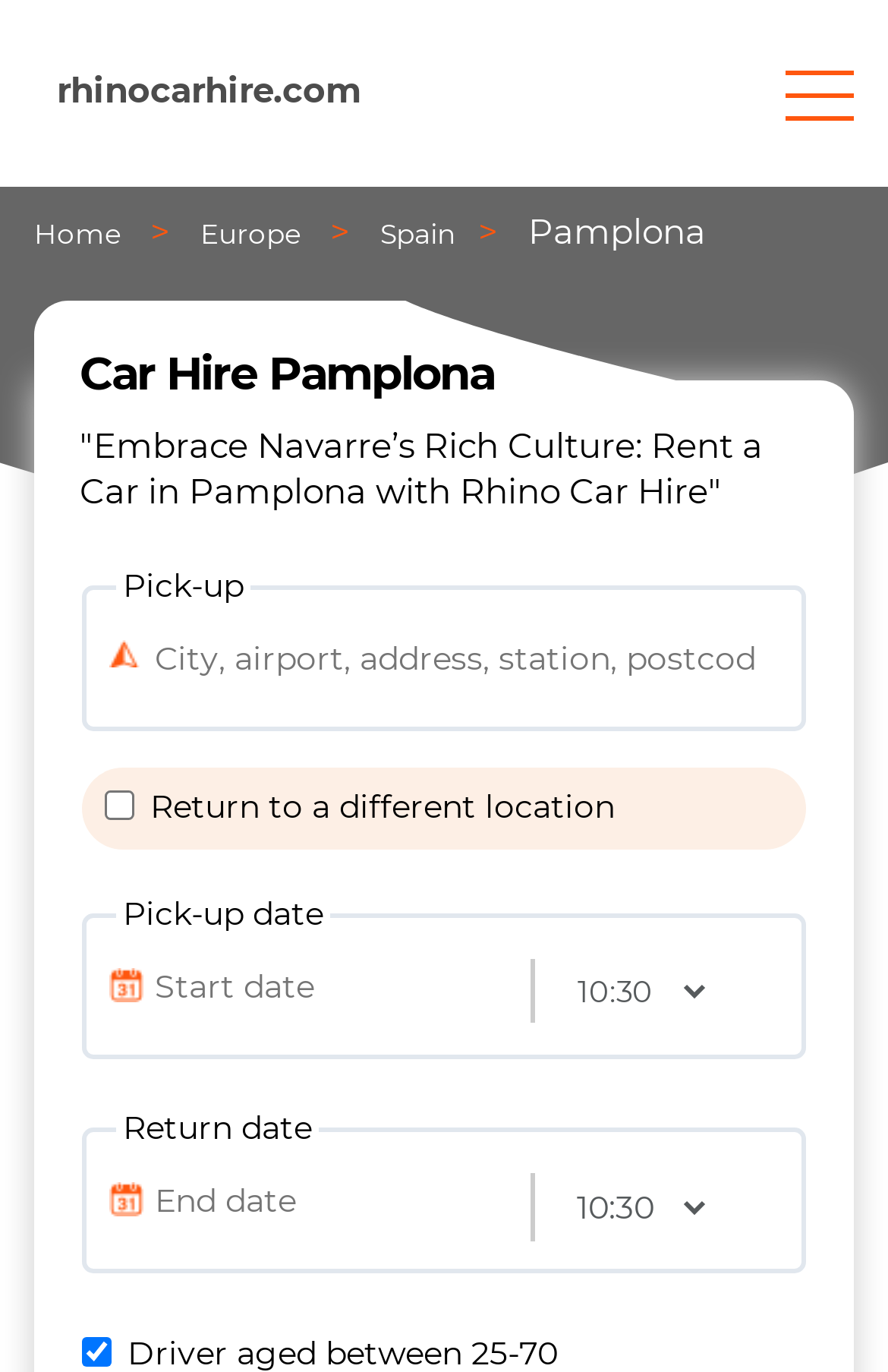Use a single word or phrase to answer the question: 
What is the default status of the checkbox 'Return to a different location'?

Unchecked